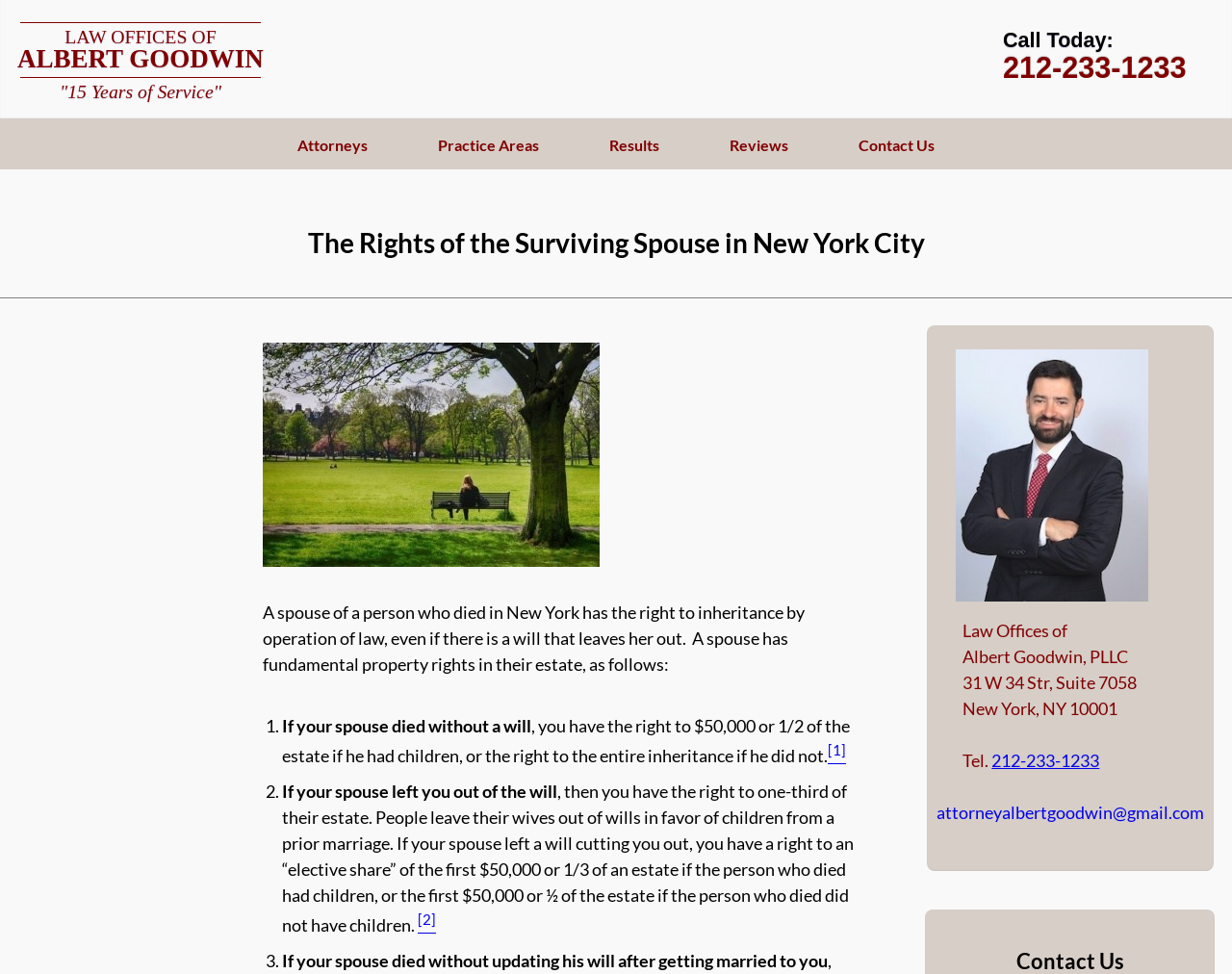Extract the primary header of the webpage and generate its text.

The Rights of the Surviving Spouse in New York City